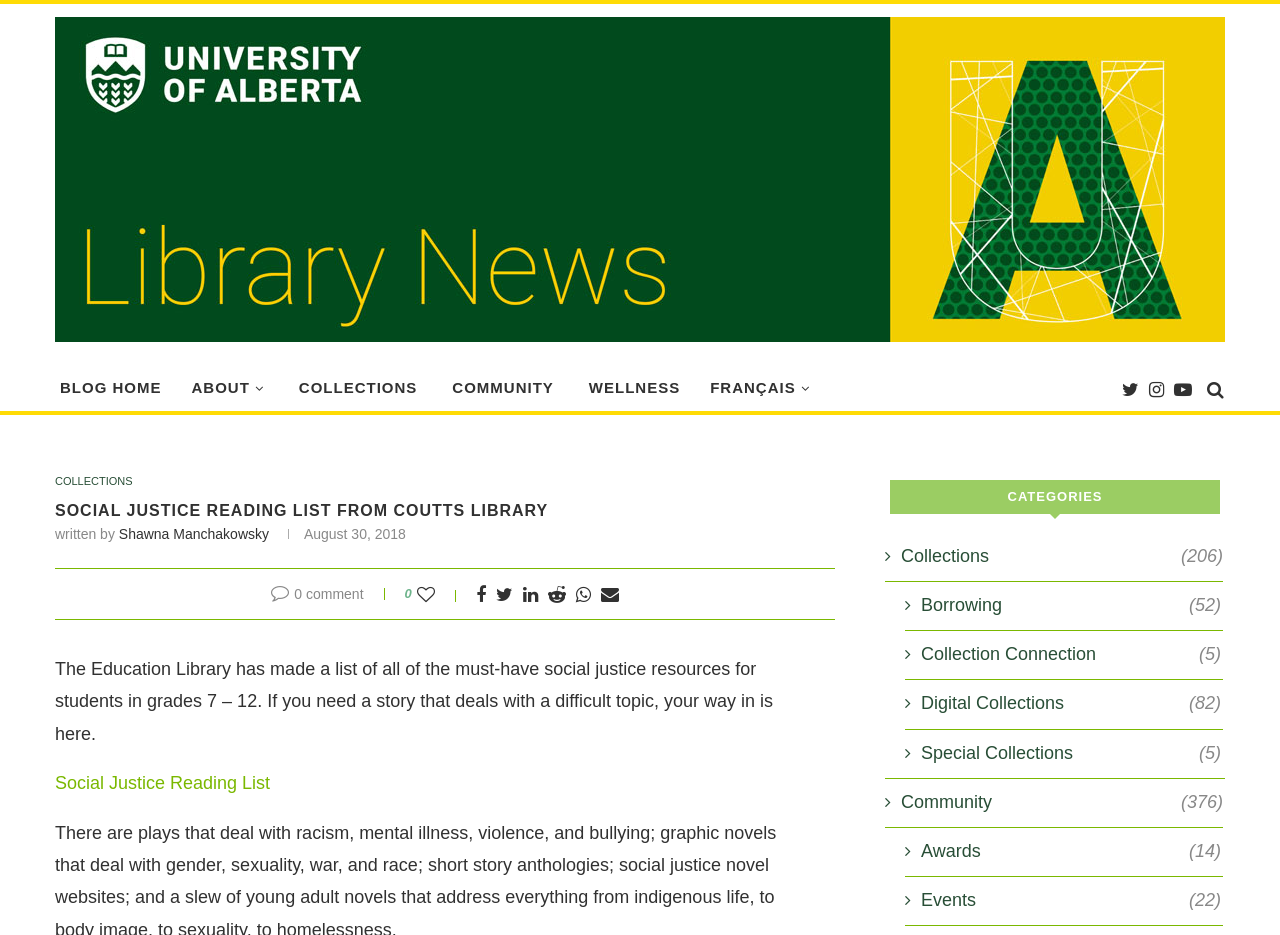Pinpoint the bounding box coordinates of the element that must be clicked to accomplish the following instruction: "check wellness". The coordinates should be in the format of four float numbers between 0 and 1, i.e., [left, top, right, bottom].

[0.456, 0.384, 0.531, 0.447]